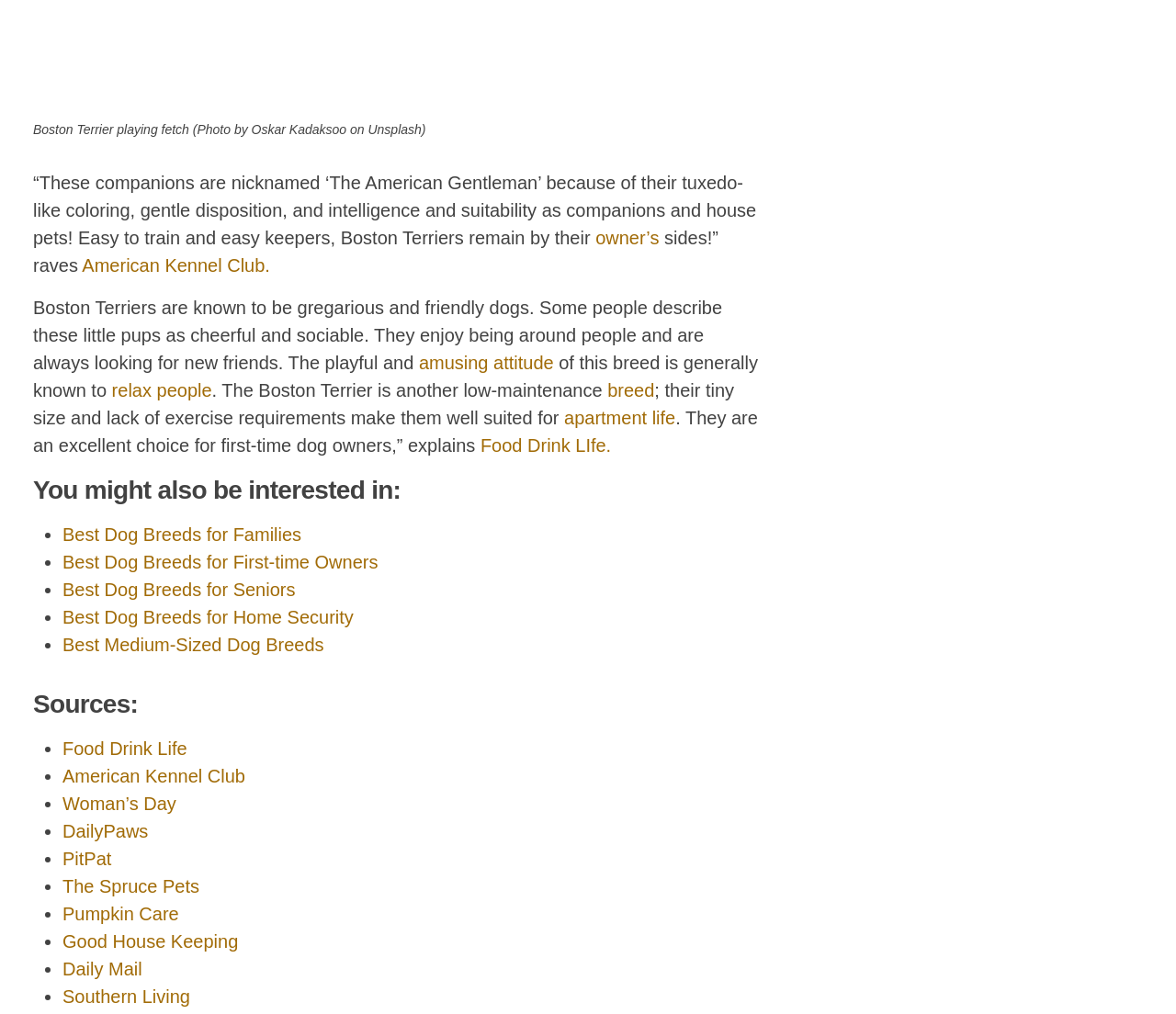From the element description American Kennel Club, predict the bounding box coordinates of the UI element. The coordinates must be specified in the format (top-left x, top-left y, bottom-right x, bottom-right y) and should be within the 0 to 1 range.

[0.053, 0.756, 0.209, 0.775]